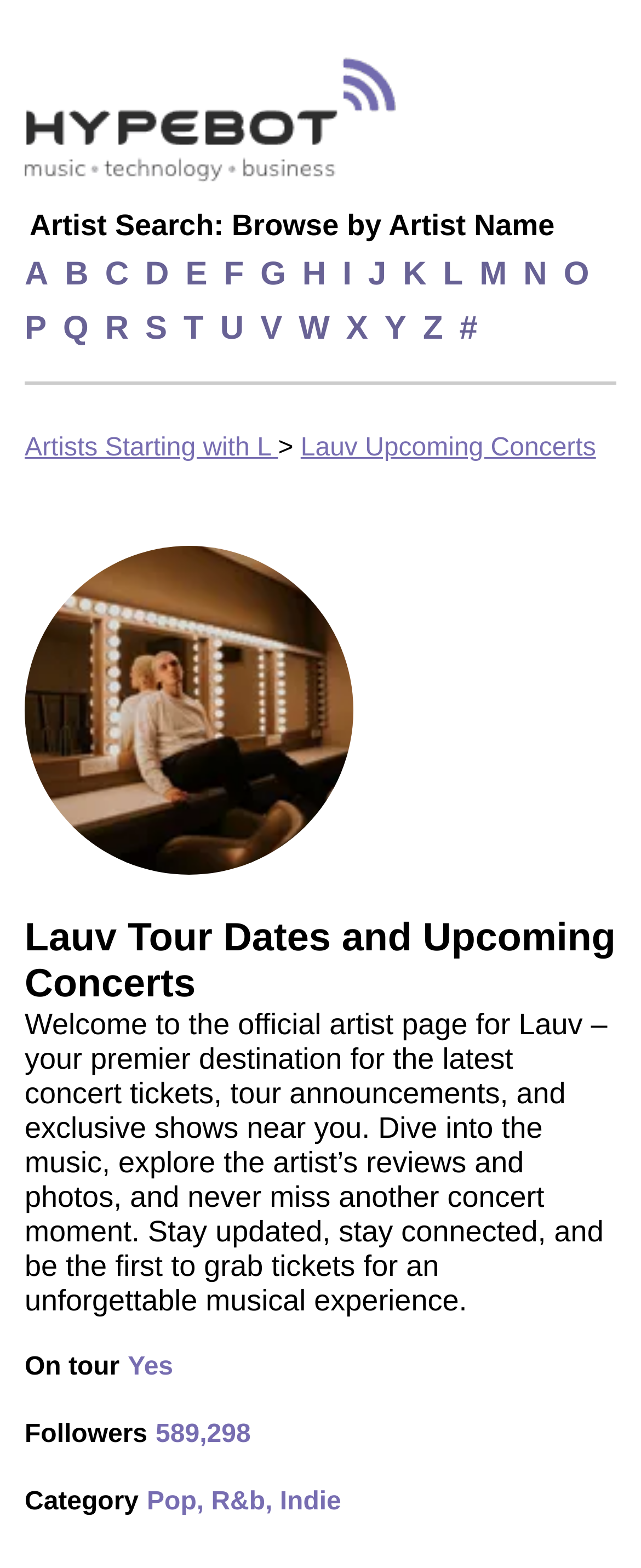Could you determine the bounding box coordinates of the clickable element to complete the instruction: "Browse artists starting with A"? Provide the coordinates as four float numbers between 0 and 1, i.e., [left, top, right, bottom].

[0.038, 0.164, 0.076, 0.188]